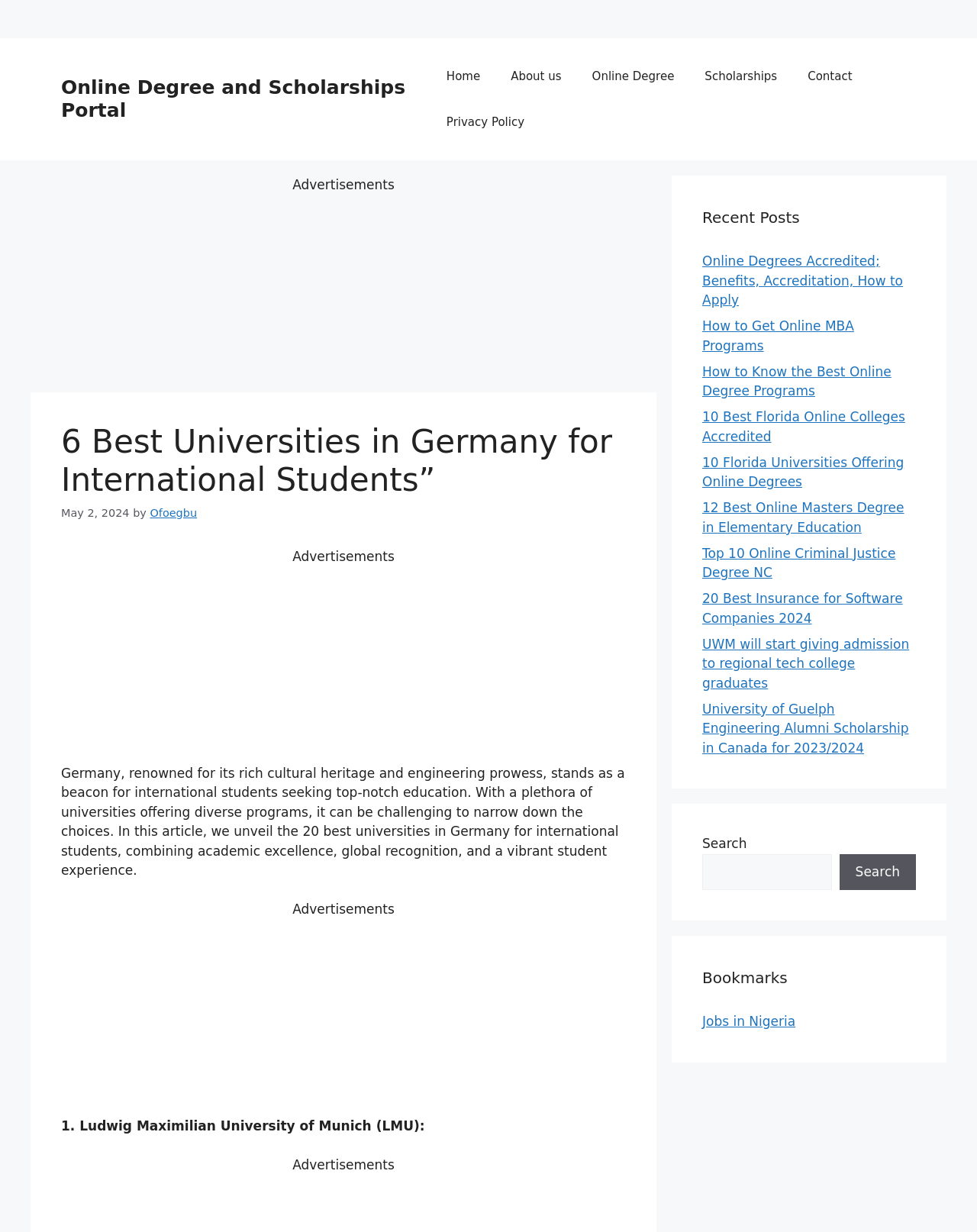What is the purpose of the search box?
Using the information from the image, give a concise answer in one word or a short phrase.

To search the website